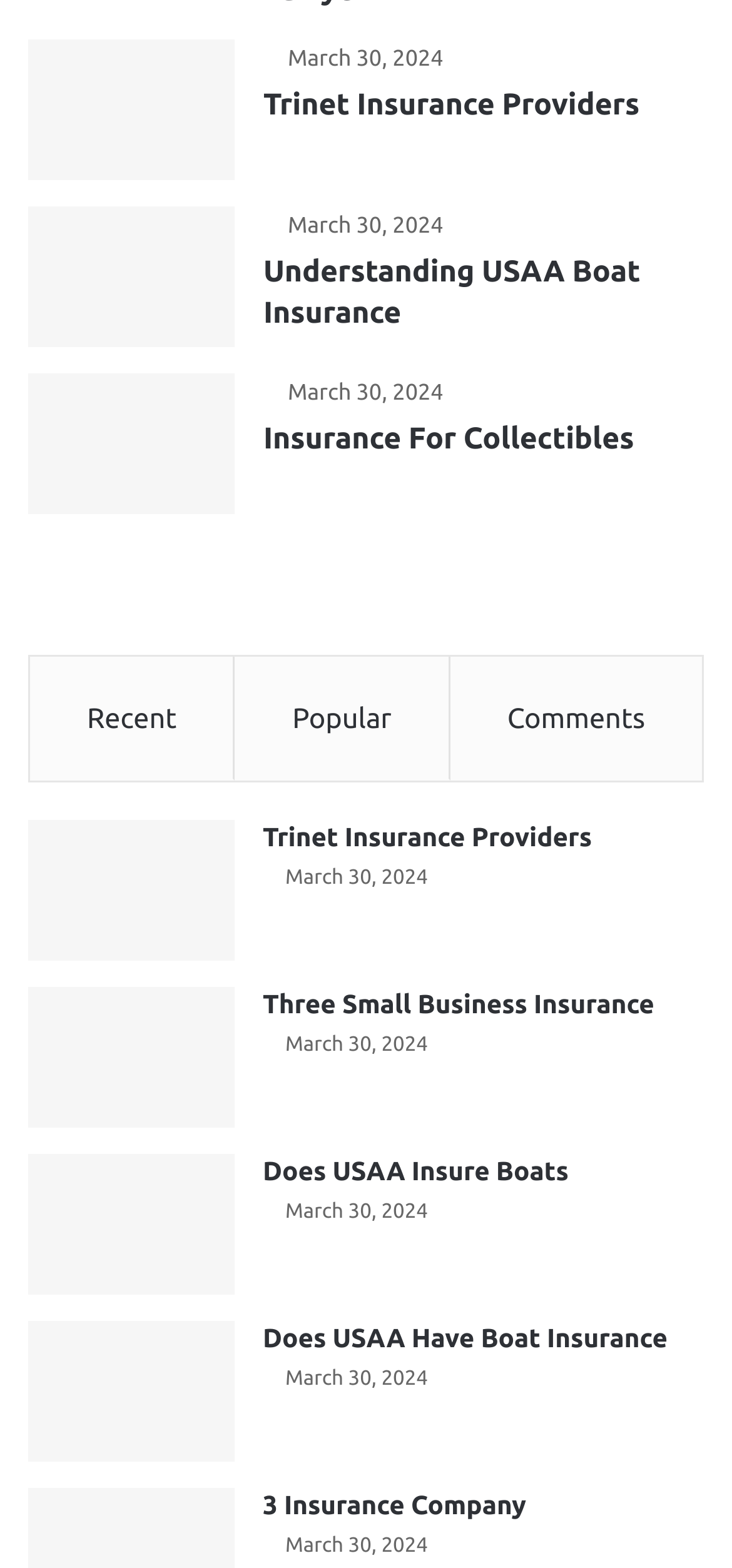Based on the description "Comments", find the bounding box of the specified UI element.

[0.615, 0.418, 0.959, 0.497]